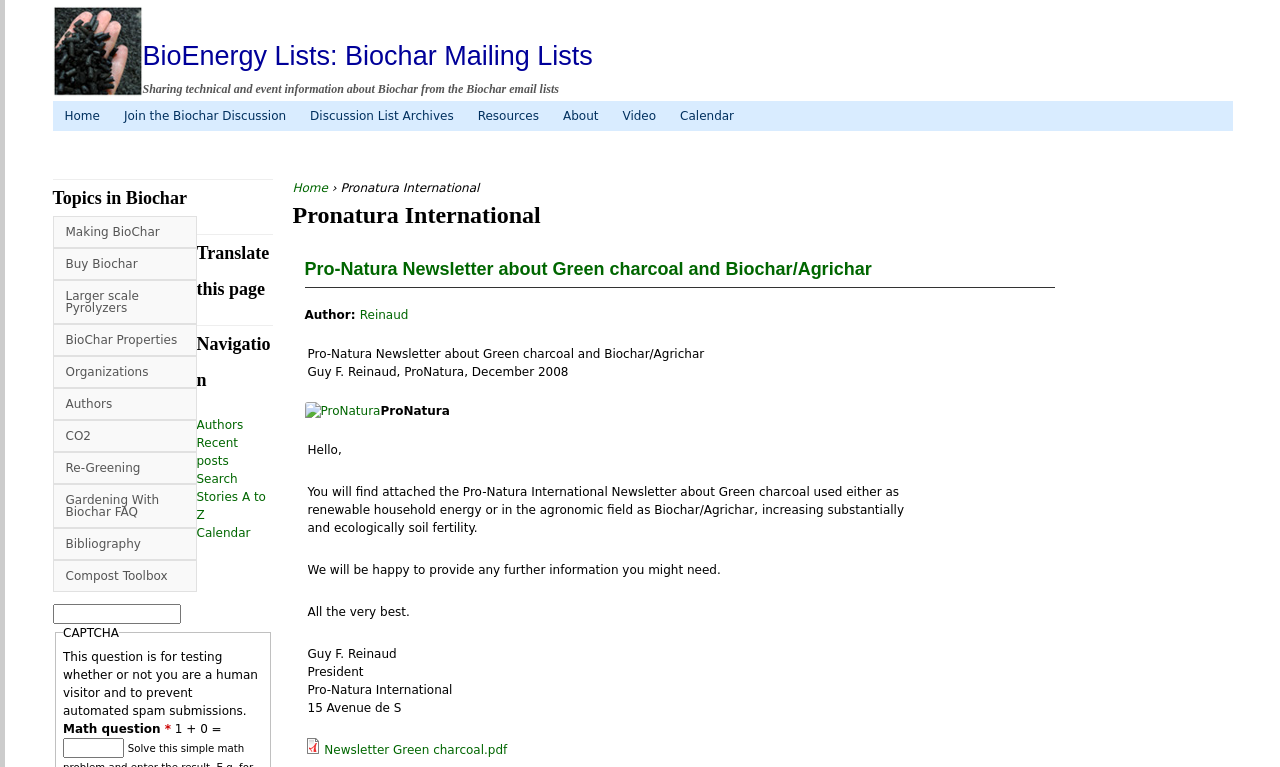Locate the bounding box coordinates of the area to click to fulfill this instruction: "Join the Biochar Discussion". The bounding box should be presented as four float numbers between 0 and 1, in the order [left, top, right, bottom].

[0.087, 0.131, 0.233, 0.17]